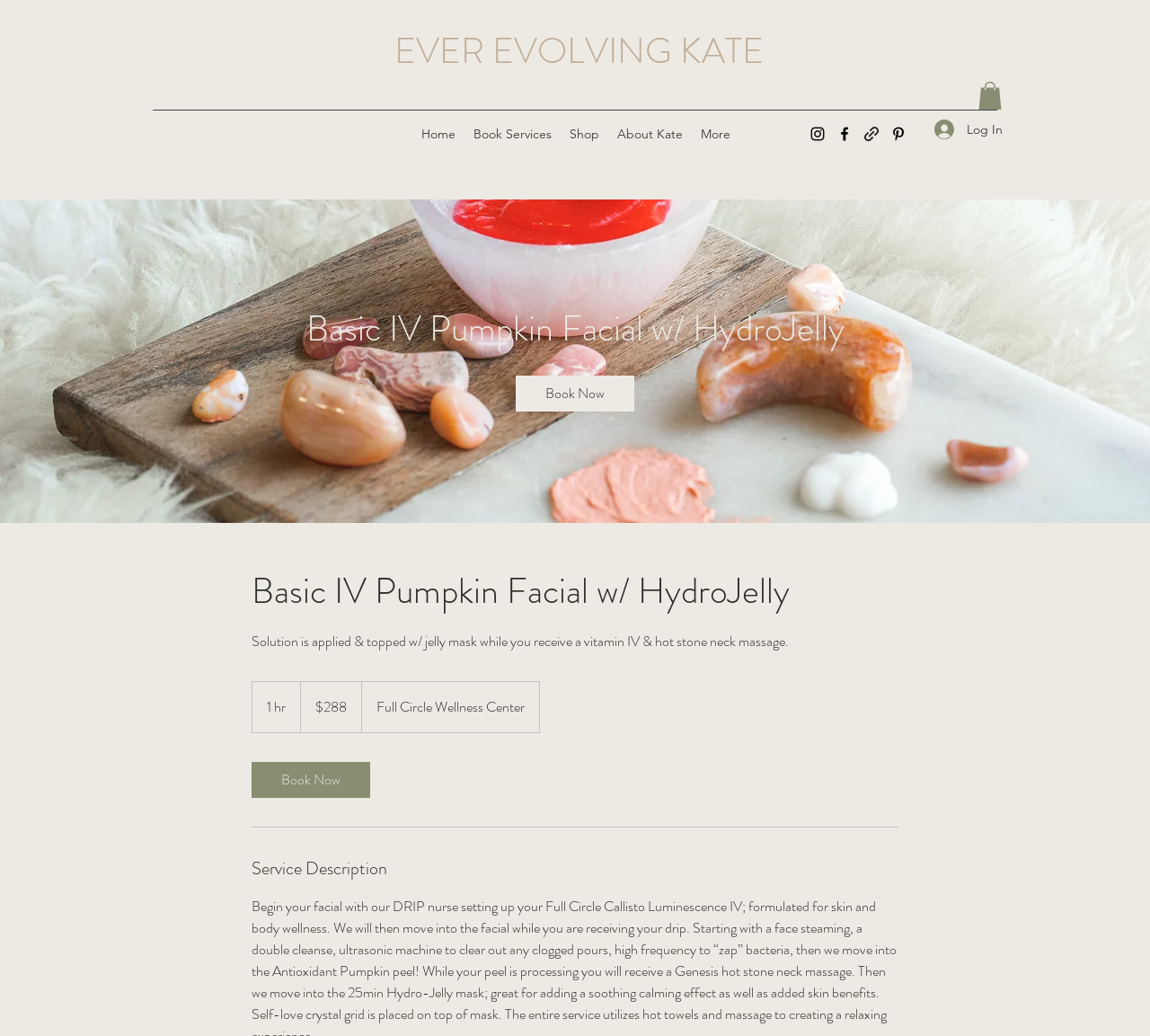Provide the bounding box coordinates of the section that needs to be clicked to accomplish the following instruction: "Click the Log In button."

[0.802, 0.109, 0.883, 0.141]